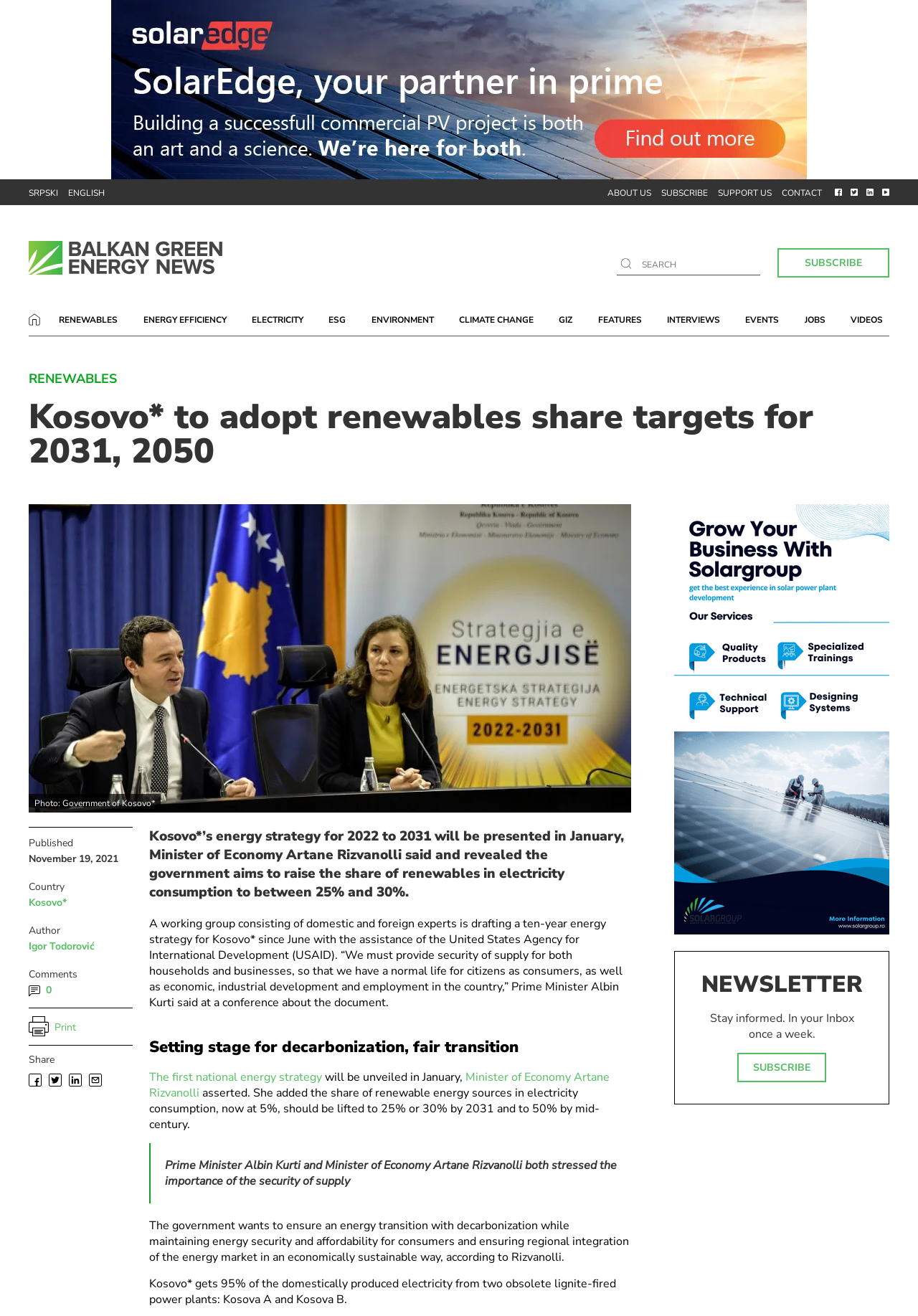Bounding box coordinates are specified in the format (top-left x, top-left y, bottom-right x, bottom-right y). All values are floating point numbers bounded between 0 and 1. Please provide the bounding box coordinate of the region this sentence describes: alt="Solargroup banner 300x600"

[0.734, 0.701, 0.969, 0.713]